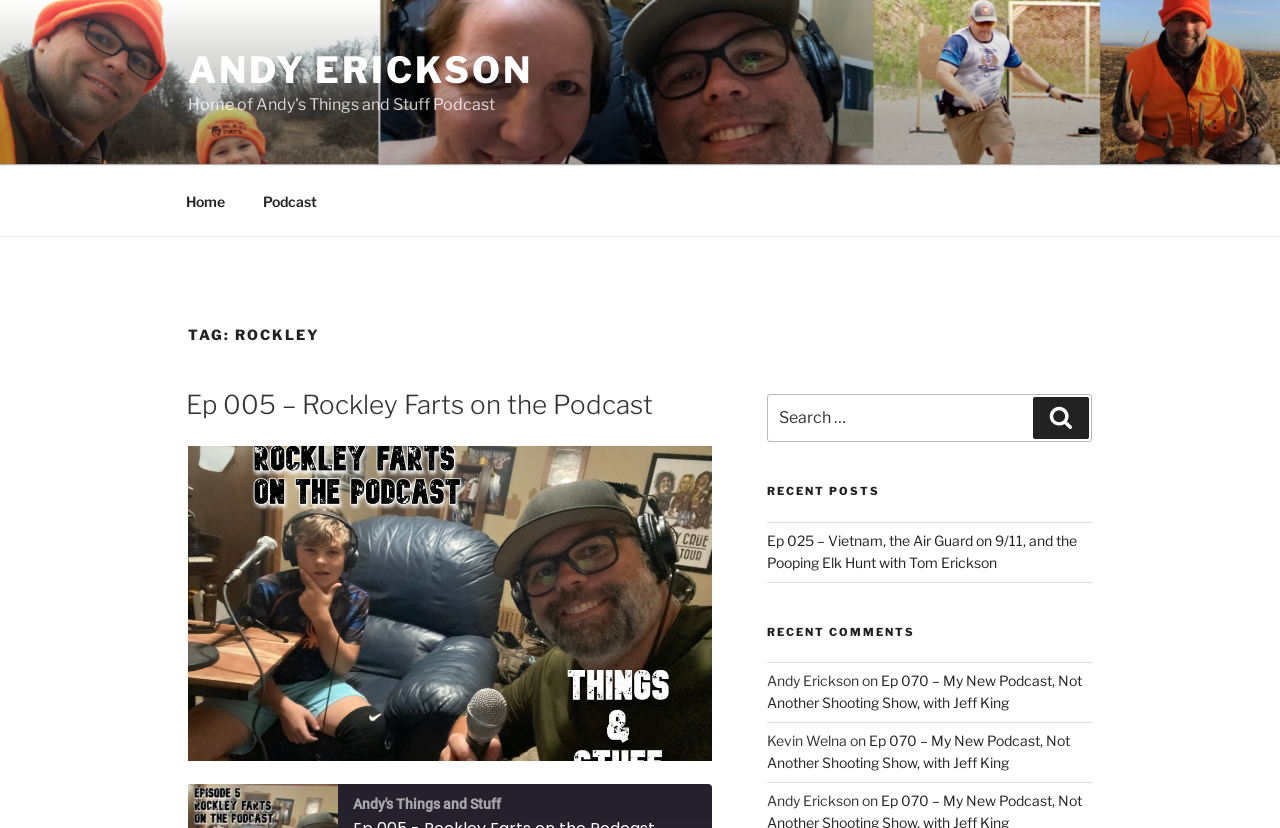Please determine the bounding box coordinates for the UI element described here. Use the format (top-left x, top-left y, bottom-right x, bottom-right y) with values bounded between 0 and 1: Andy Erickson

[0.147, 0.058, 0.416, 0.111]